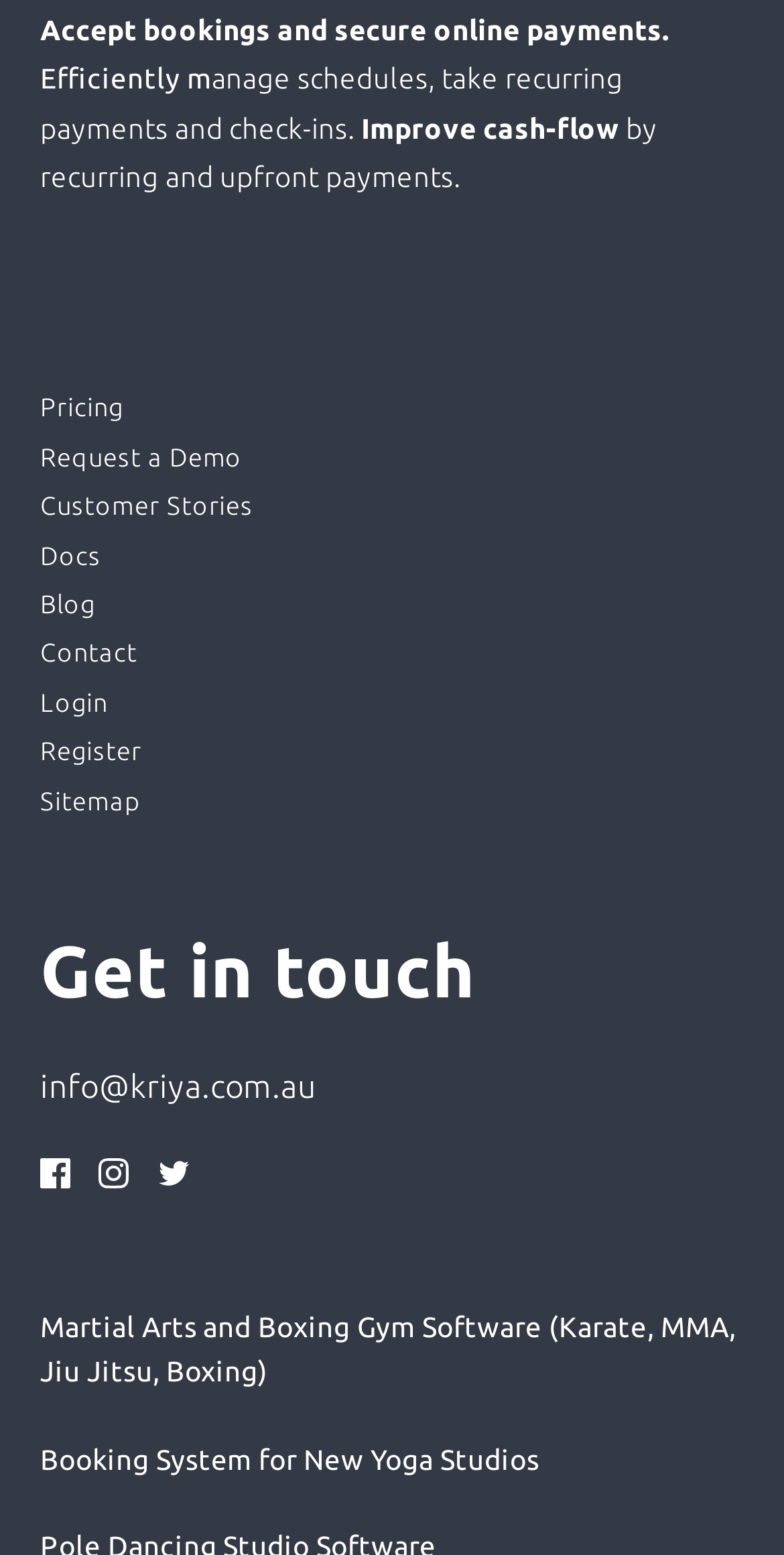How can users get in touch with the company? Please answer the question using a single word or phrase based on the image.

Email: info@kriya.com.au